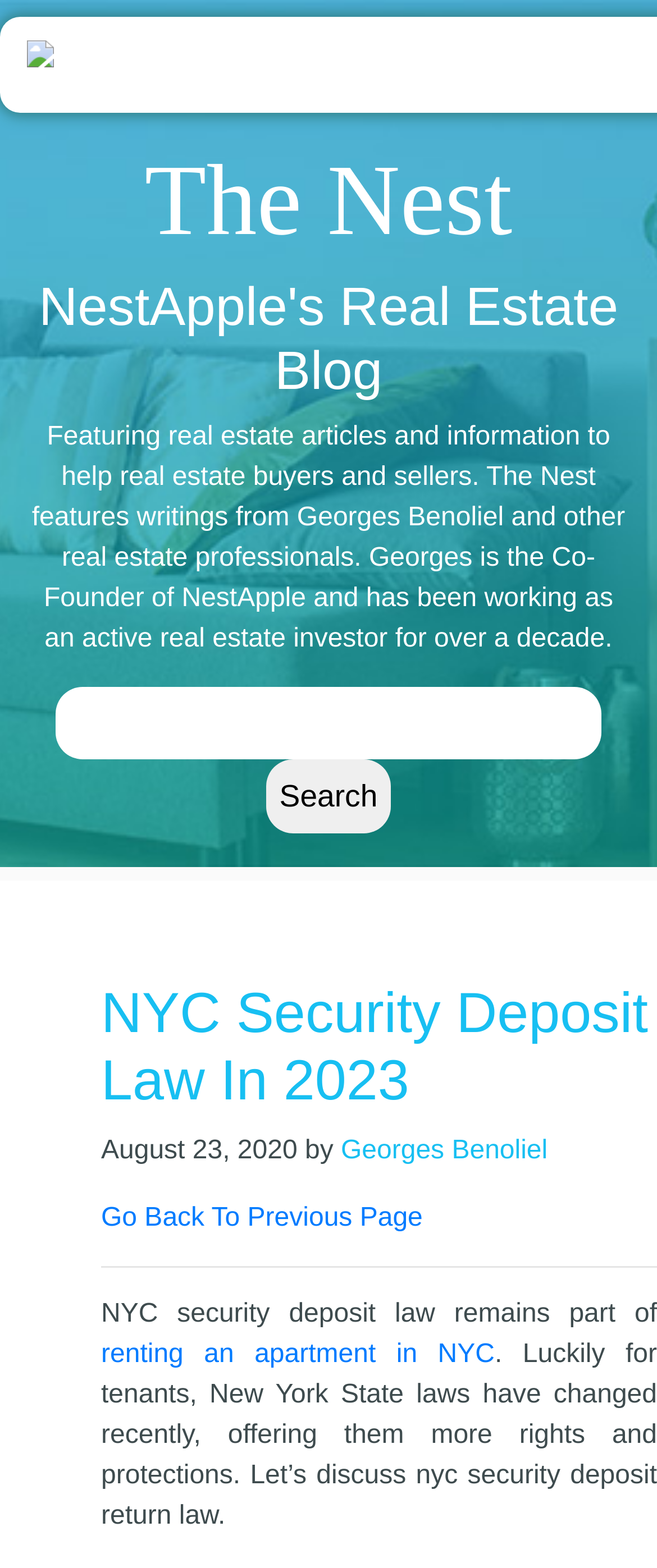Given the element description name="s", specify the bounding box coordinates of the corresponding UI element in the format (top-left x, top-left y, bottom-right x, bottom-right y). All values must be between 0 and 1.

[0.085, 0.438, 0.915, 0.485]